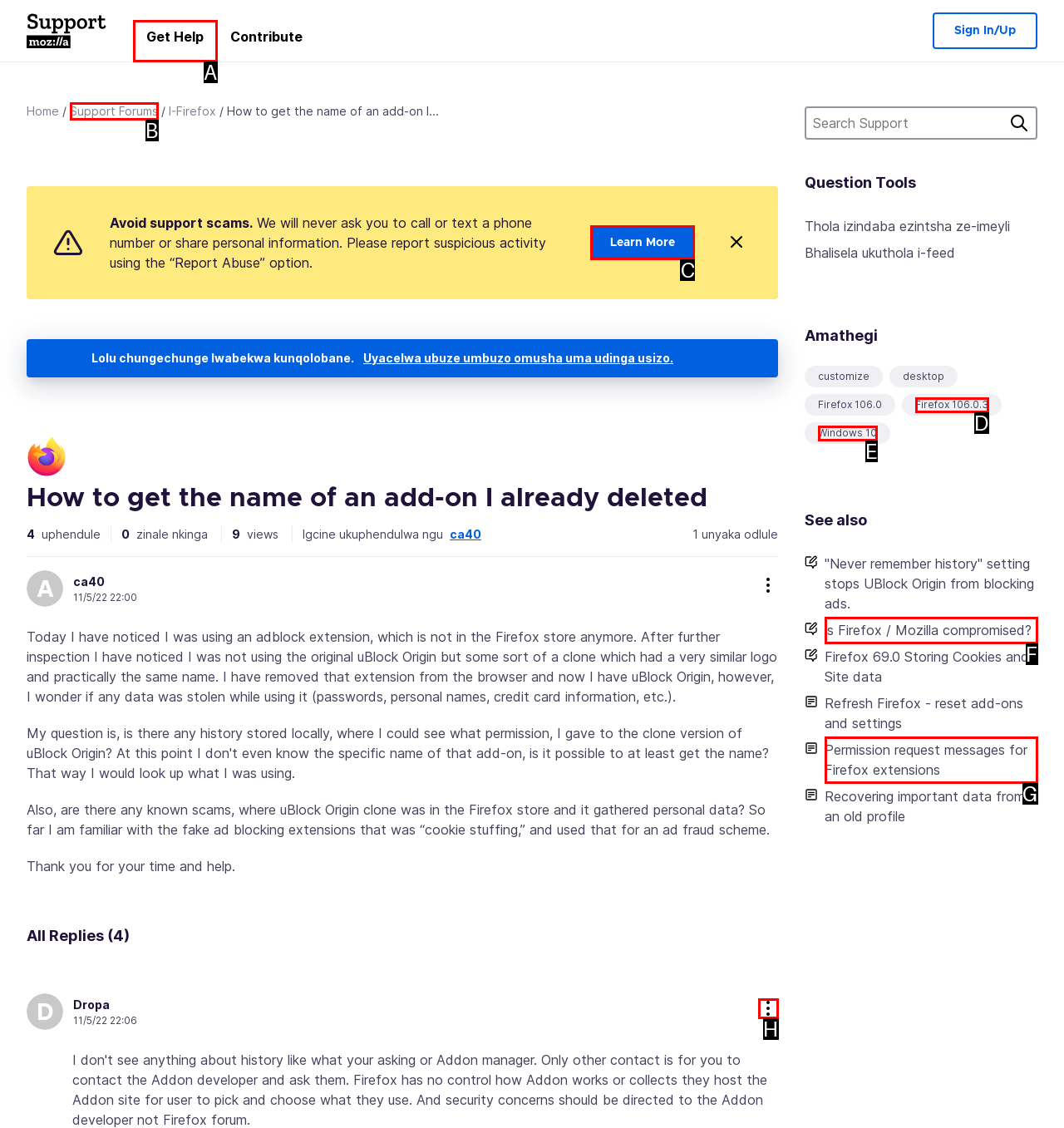Select the HTML element that needs to be clicked to carry out the task: Click the 'Learn More' link
Provide the letter of the correct option.

C